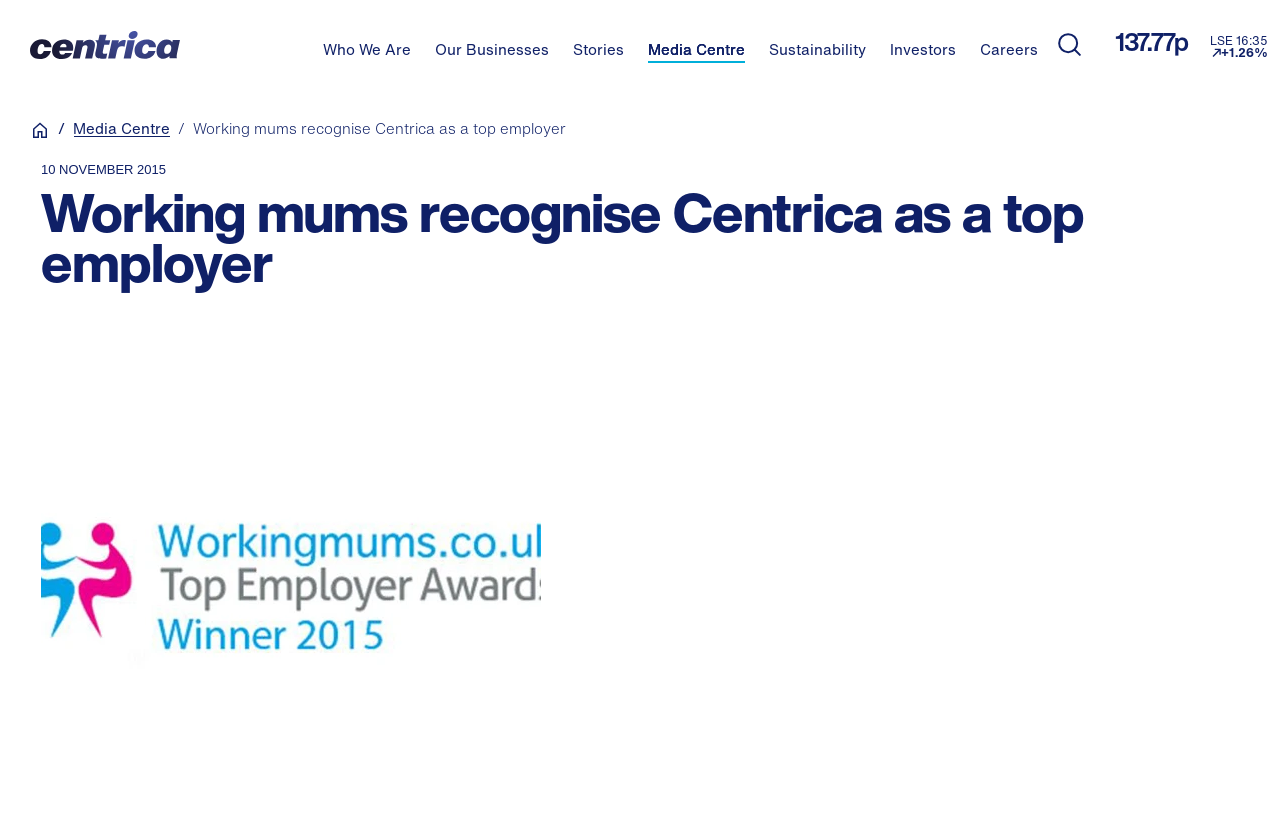Describe in detail what you see on the webpage.

The webpage appears to be a corporate website, likely belonging to Centrica, a UK-based energy and services company. At the top left, there is a logo image with the text "Centrica" next to it, which is also a link. Below the logo, there is a navigation menu with six buttons: "Who We Are", "Our Businesses", "Stories", "Media Centre", "Sustainability", and "Investors", followed by a "Careers" button and a "Search" button.

On the top right, there are three pieces of text: "137.77p", "LSE 16:35", and "+1.26%", which seem to be related to the company's stock performance. Below these texts, there are three links: "Home", "/ Media Centre", and "/ Working mums recognise Centrica as a top employer", which may be breadcrumbs or secondary navigation links.

The main content of the webpage is a news article or press release with the title "Working mums recognise Centrica as a top employer", which is also the title of the webpage. The article is dated "10 NOVEMBER 2015" and takes up most of the page's content area.